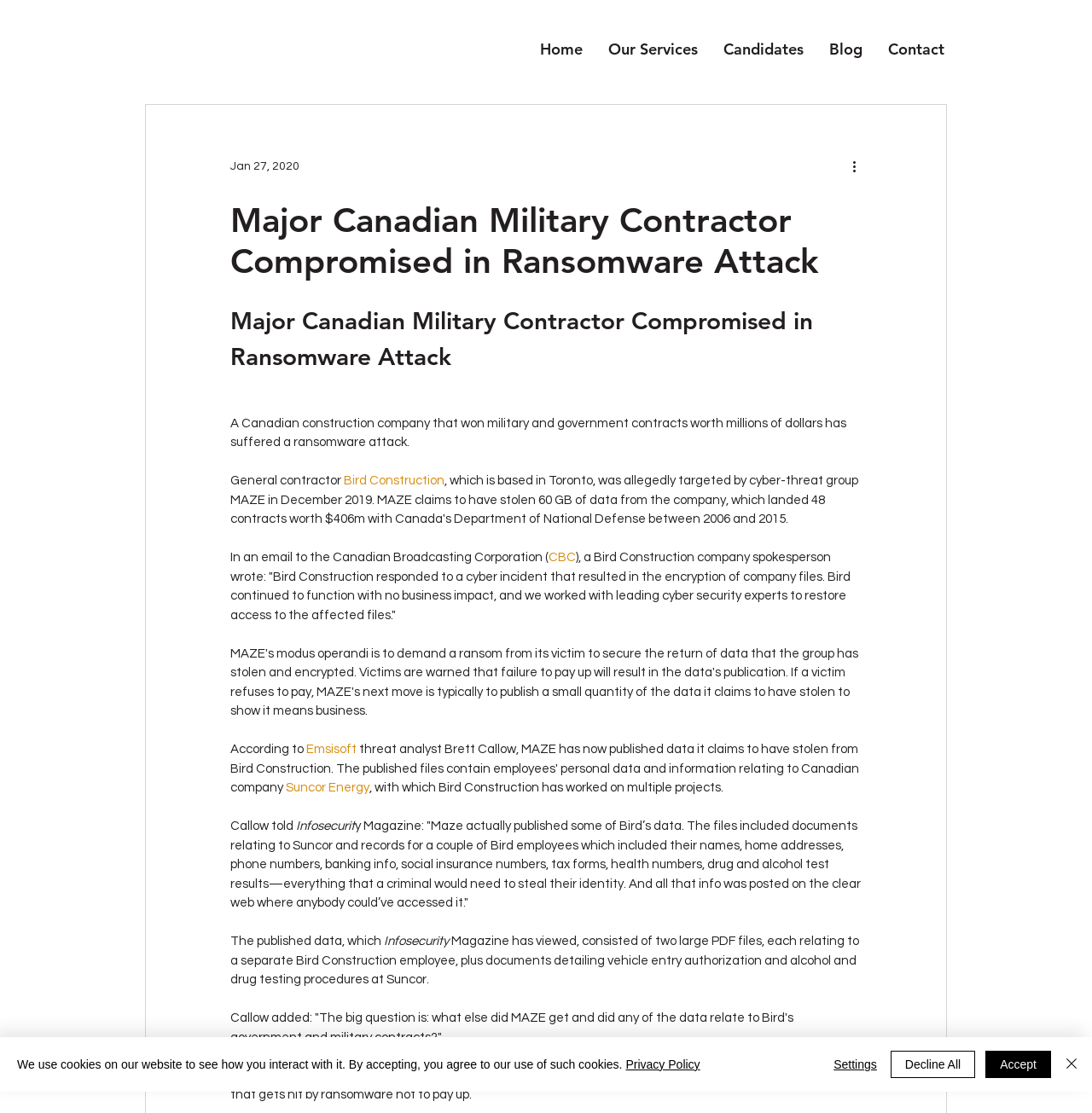Please determine the bounding box coordinates for the element that should be clicked to follow these instructions: "Click the Emsisoft link".

[0.28, 0.667, 0.327, 0.679]